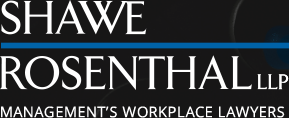With reference to the image, please provide a detailed answer to the following question: What is the dominant color scheme of the logo?

The logo features a predominantly black and white color scheme, with a striking blue line adding visual interest, which gives the logo a modern and professional look.